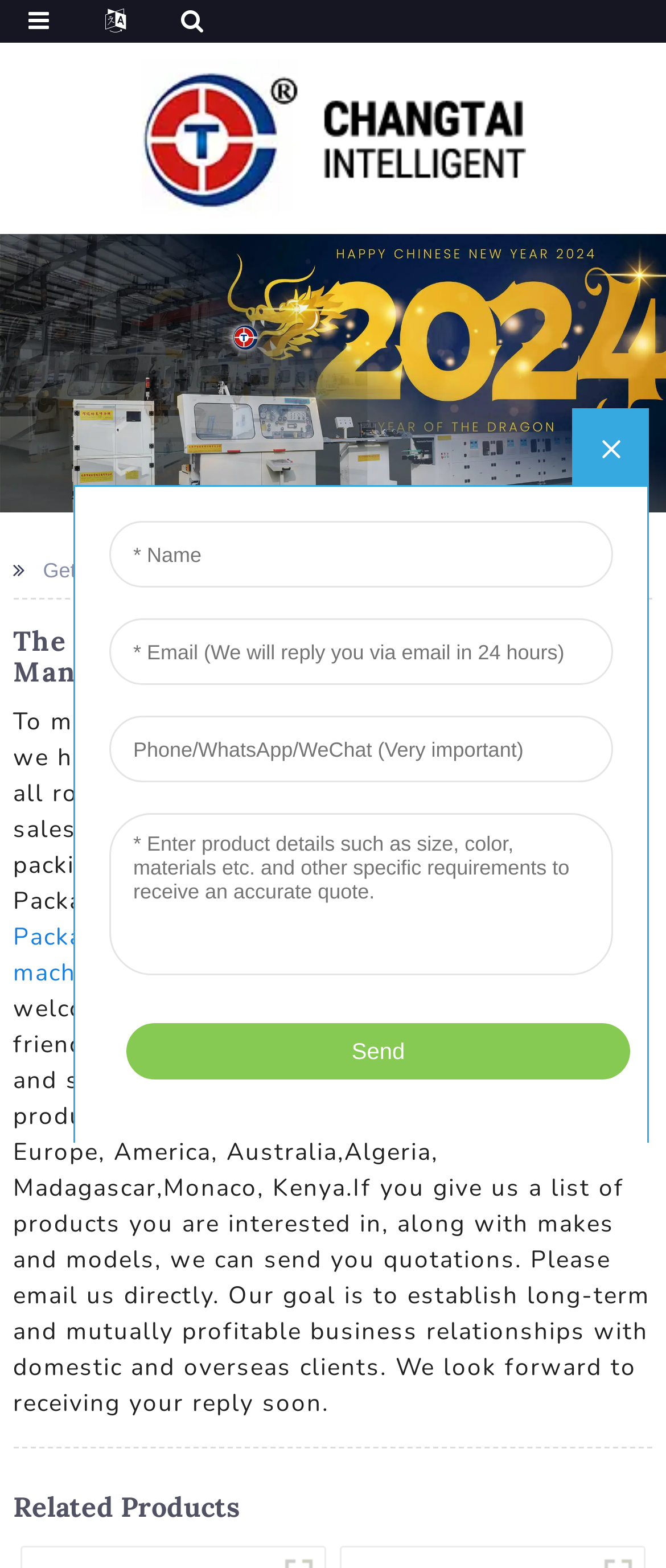Determine the bounding box coordinates for the area that needs to be clicked to fulfill this task: "View Tin Can Pail Production Line". The coordinates must be given as four float numbers between 0 and 1, i.e., [left, top, right, bottom].

[0.317, 0.564, 0.841, 0.584]